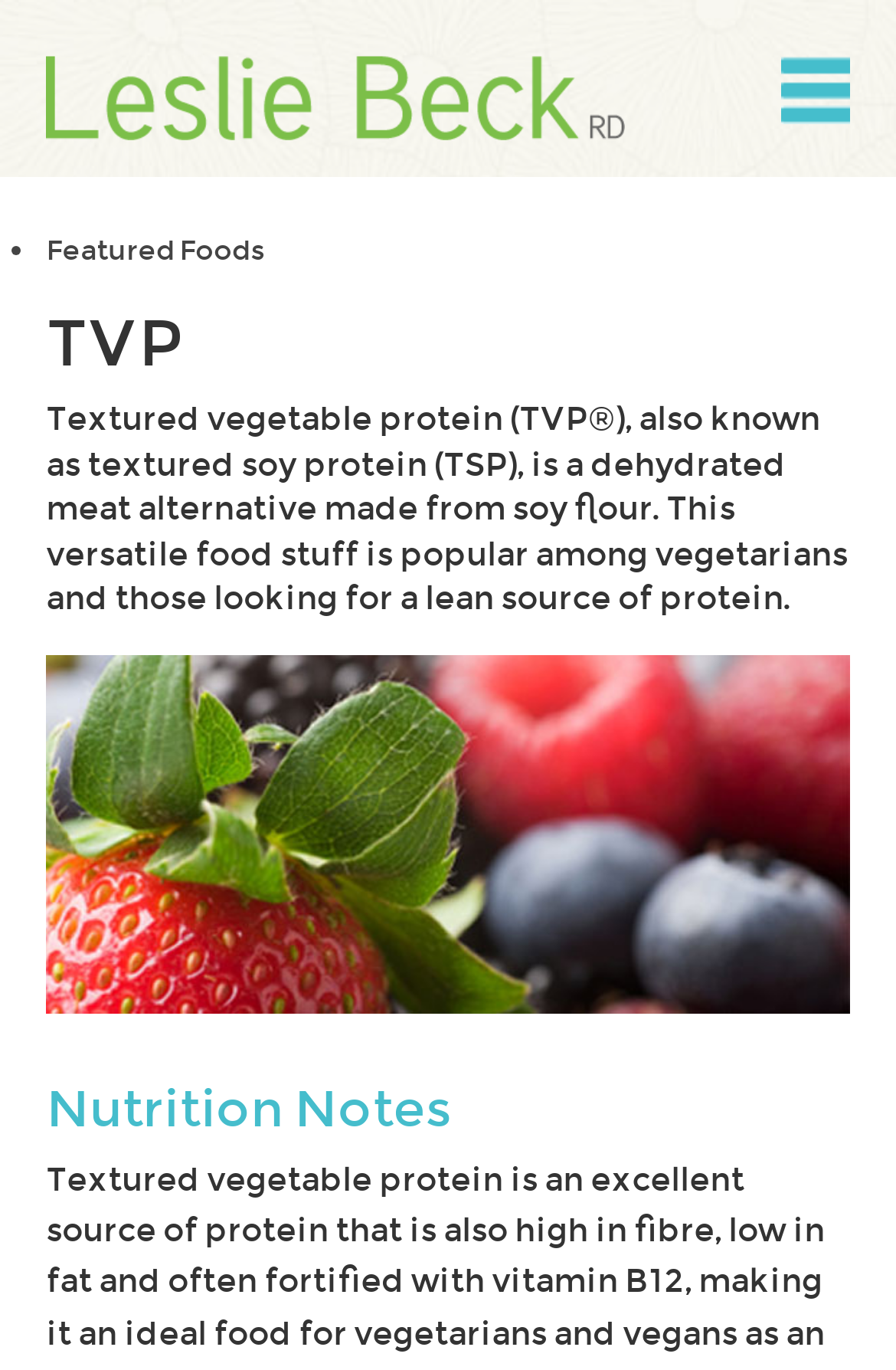Examine the image carefully and respond to the question with a detailed answer: 
What is TVP made from?

According to the webpage, TVP is a dehydrated meat alternative made from soy flour, which is mentioned in the description of TVP.